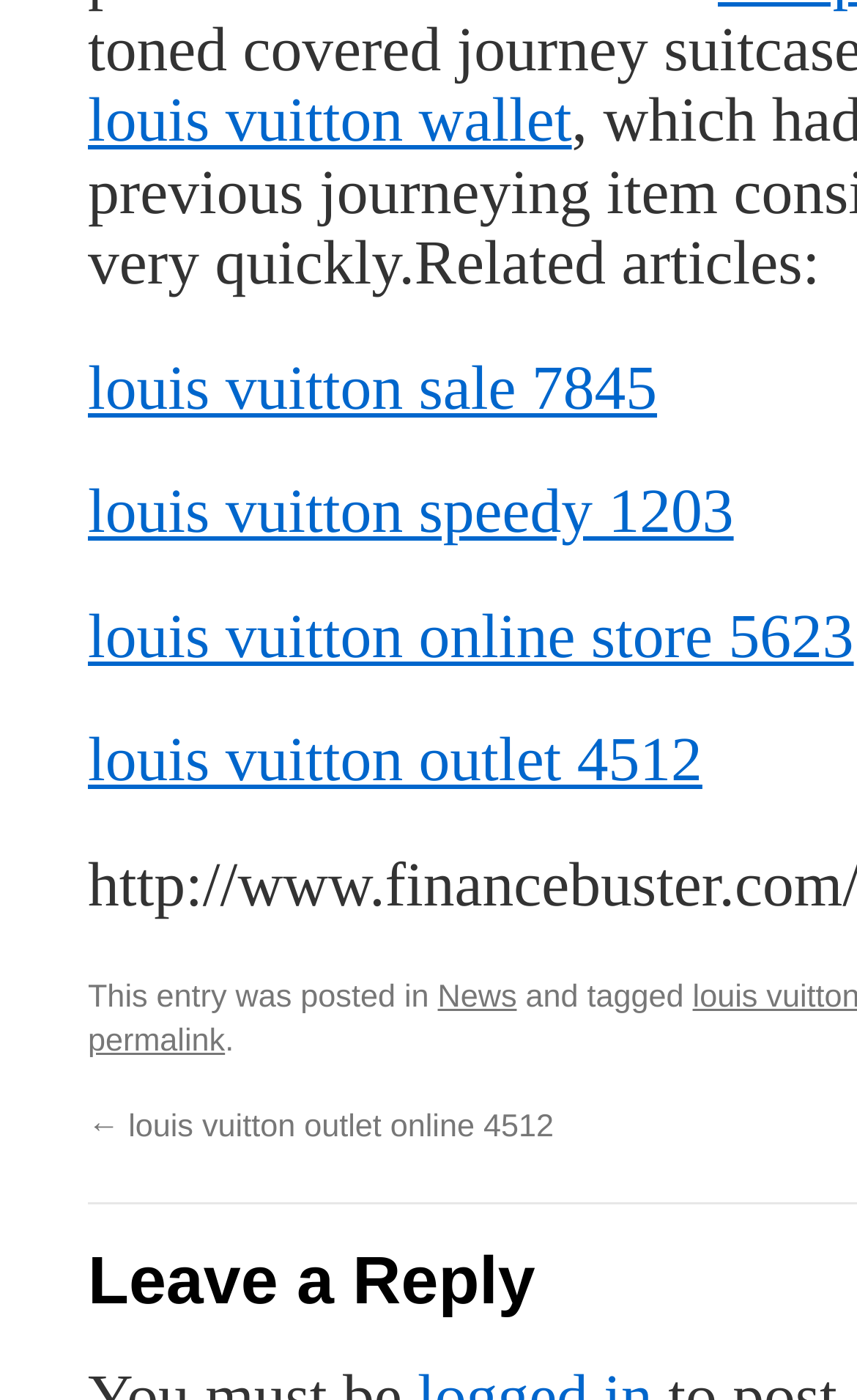Identify the bounding box coordinates for the region to click in order to carry out this instruction: "go to louis vuitton online store". Provide the coordinates using four float numbers between 0 and 1, formatted as [left, top, right, bottom].

[0.103, 0.431, 0.996, 0.48]